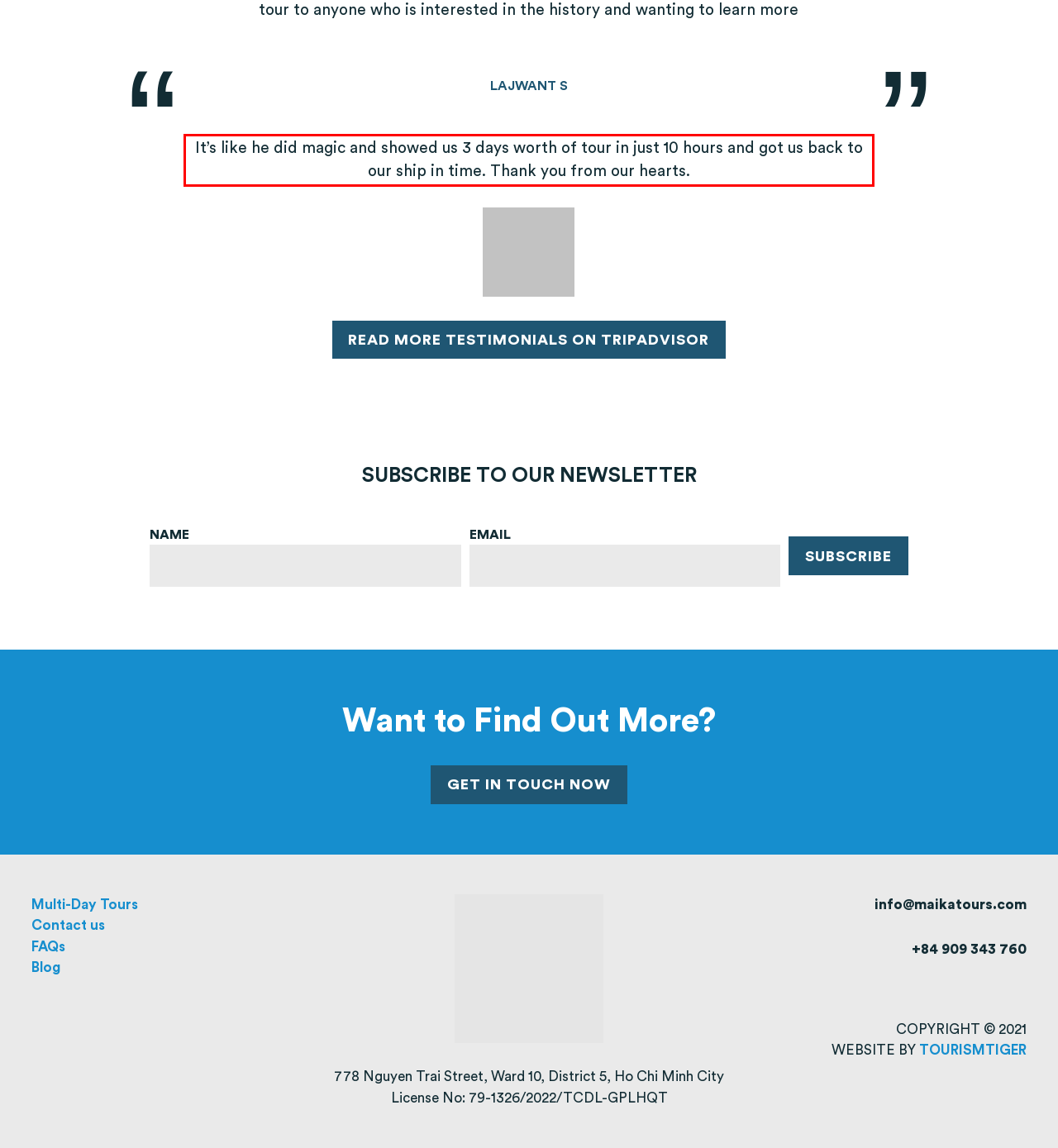Please analyze the screenshot of a webpage and extract the text content within the red bounding box using OCR.

It’s like he did magic and showed us 3 days worth of tour in just 10 hours and got us back to our ship in time. Thank you from our hearts.